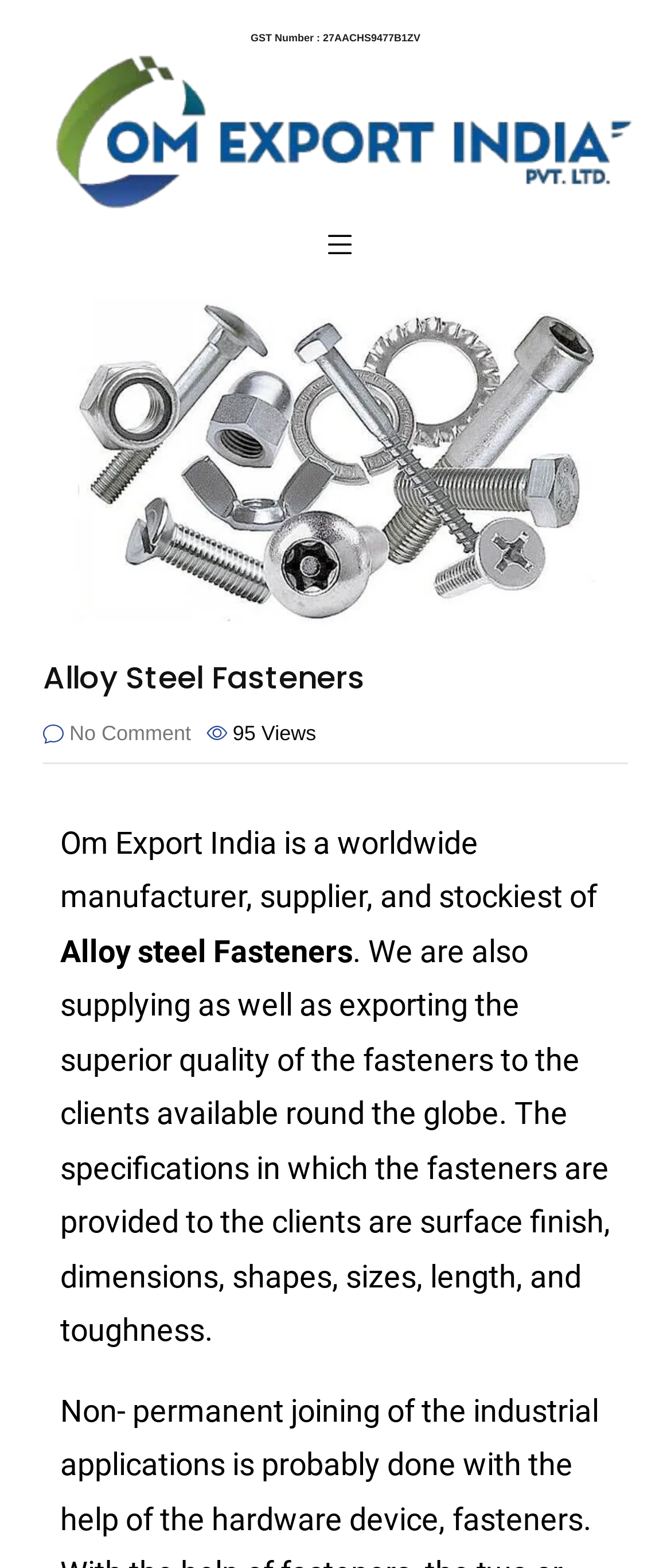Write an elaborate caption that captures the essence of the webpage.

The webpage is about Om Export India, a manufacturer, supplier, and stockiest of alloy steel fasteners. At the top, there is a GST number displayed, "GST Number : 27AACHS9477B1ZV". Below it, there is a long horizontal link that spans almost the entire width of the page. 

On the left side, there is a button with an icon, and to its right, there is a header section. The header section contains a heading "Alloy Steel Fasteners" at the top, followed by a link "No Comment", a text "95", and another text "Views" below it. 

Below the header section, there is a paragraph of text that describes Om Export India as a worldwide manufacturer, supplier, and stockiest of alloy steel fasteners. The text continues to explain that they supply and export high-quality fasteners to clients globally, with specifications including surface finish, dimensions, shapes, sizes, length, and toughness.